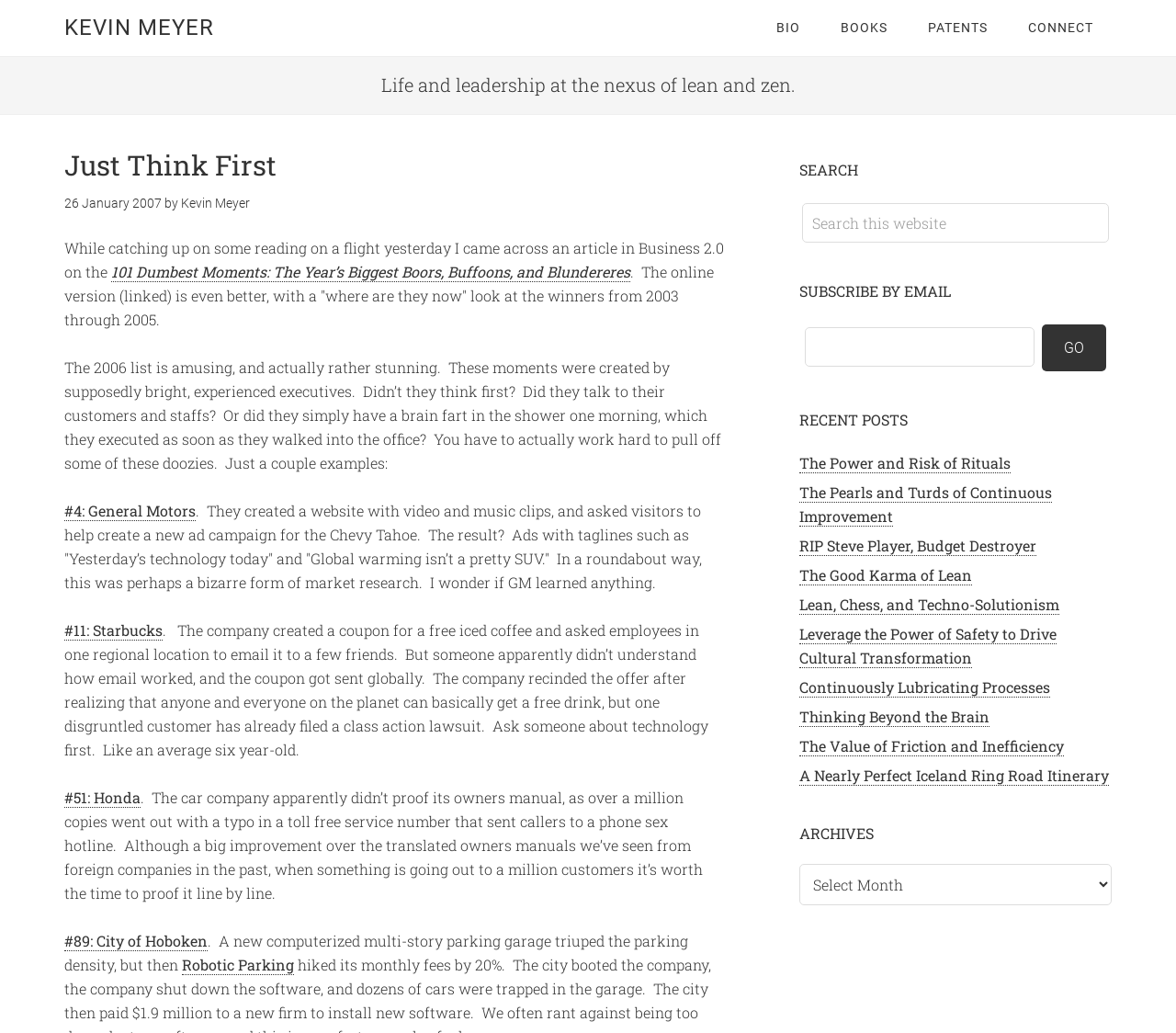Determine the bounding box coordinates of the element that should be clicked to execute the following command: "Search this website".

[0.682, 0.197, 0.943, 0.235]